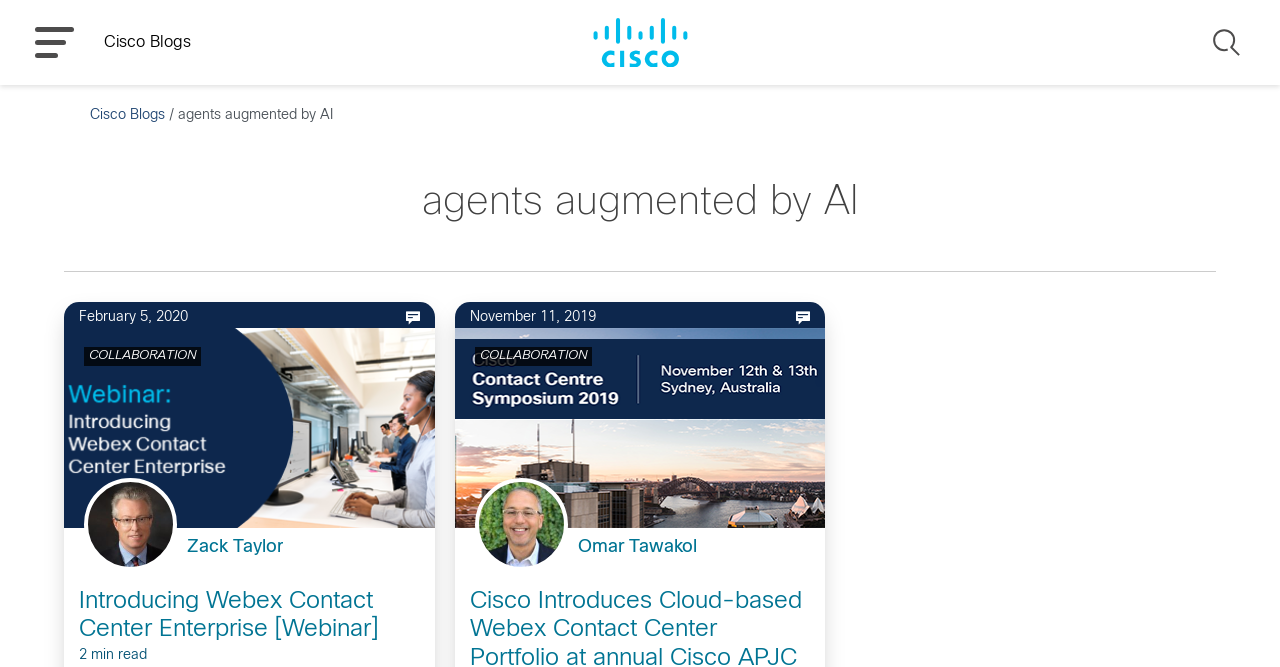Determine the bounding box coordinates for the element that should be clicked to follow this instruction: "Read the blog post 'Introducing Webex Contact Center Enterprise [Webinar}'". The coordinates should be given as four float numbers between 0 and 1, in the format [left, top, right, bottom].

[0.062, 0.881, 0.328, 0.997]